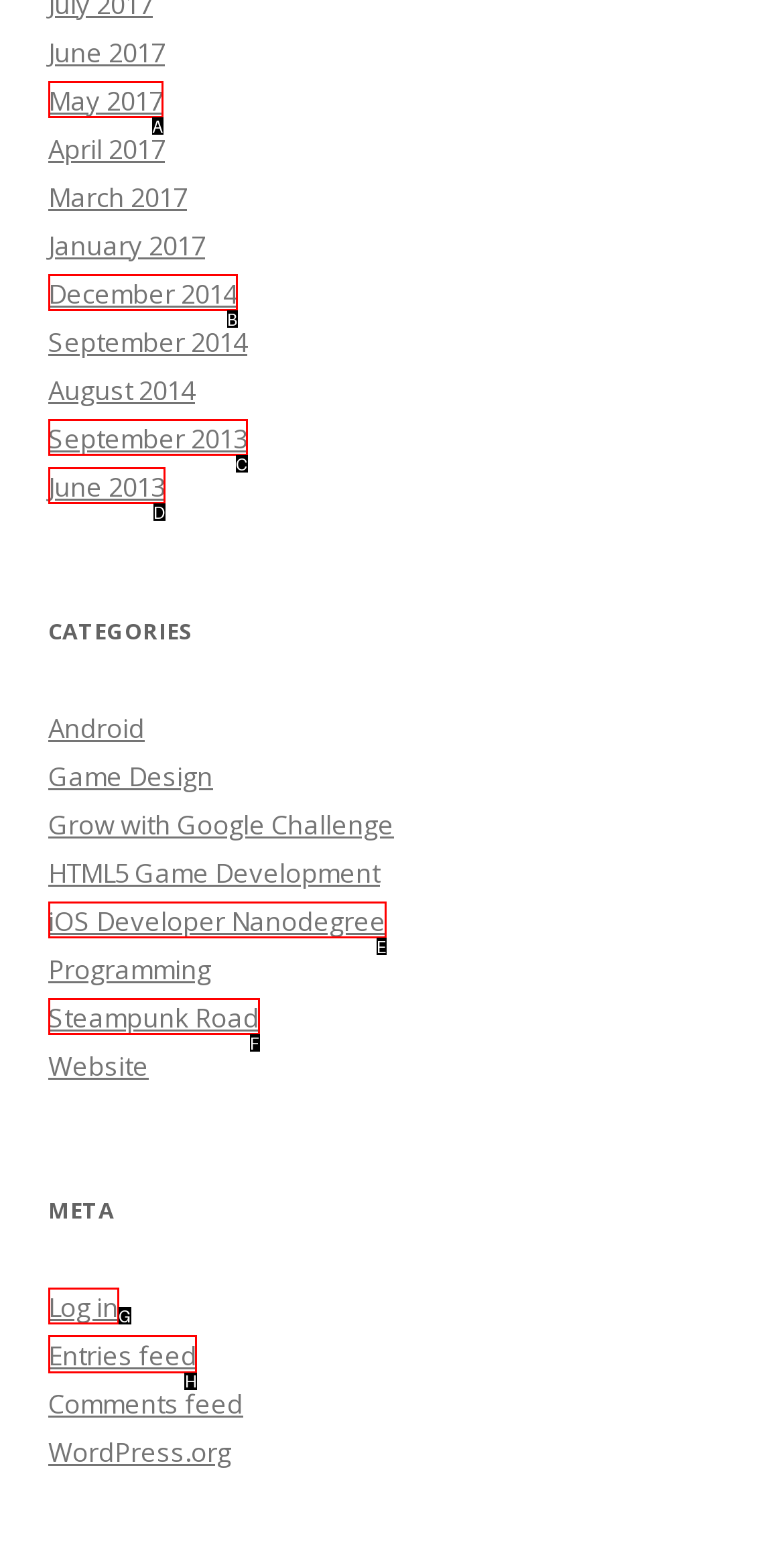Determine the letter of the element I should select to fulfill the following instruction: Check entries feed. Just provide the letter.

H